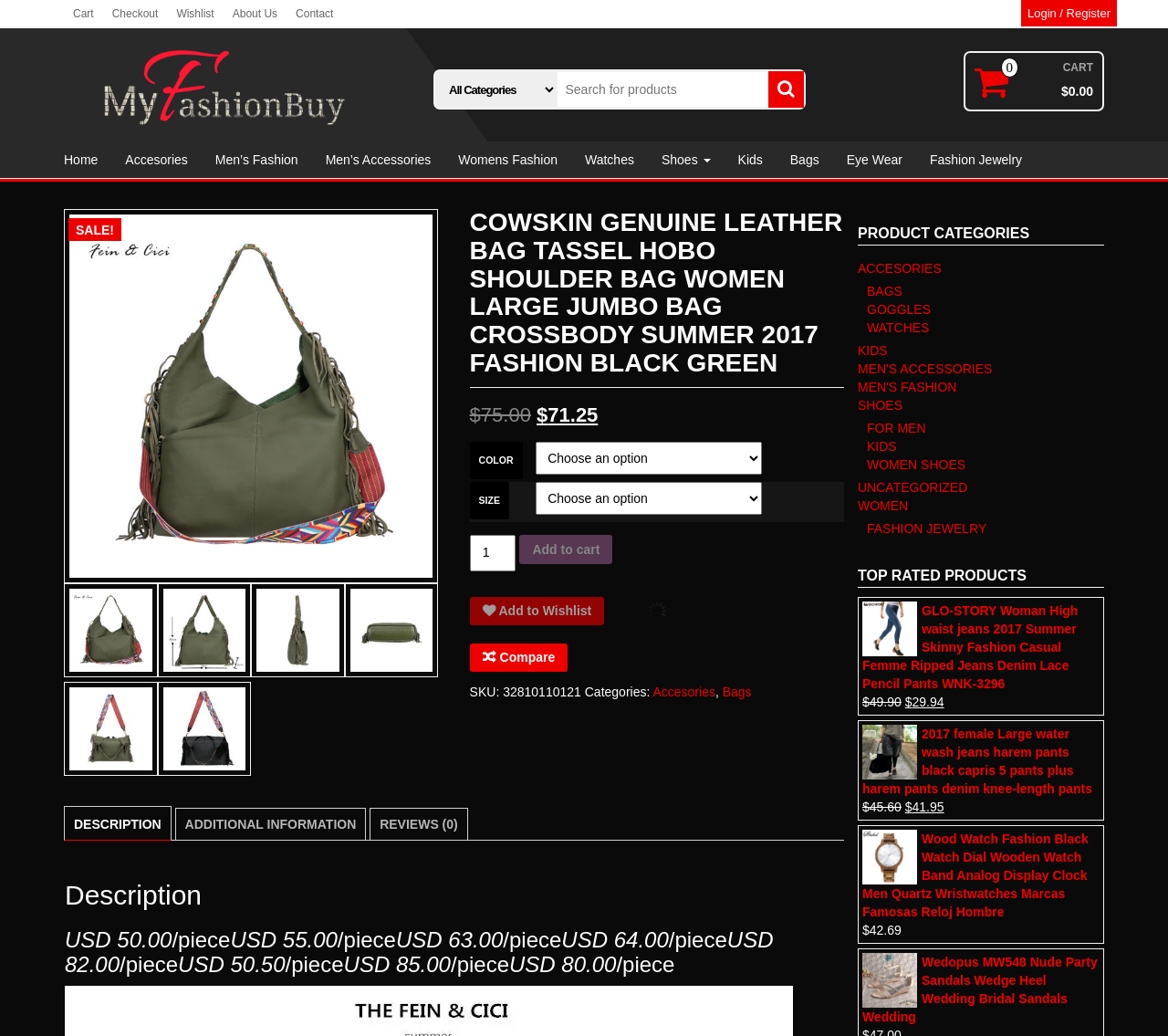From the webpage screenshot, identify the region described by Women. Provide the bounding box coordinates as (top-left x, top-left y, bottom-right x, bottom-right y), with each value being a floating point number between 0 and 1.

[0.734, 0.481, 0.778, 0.495]